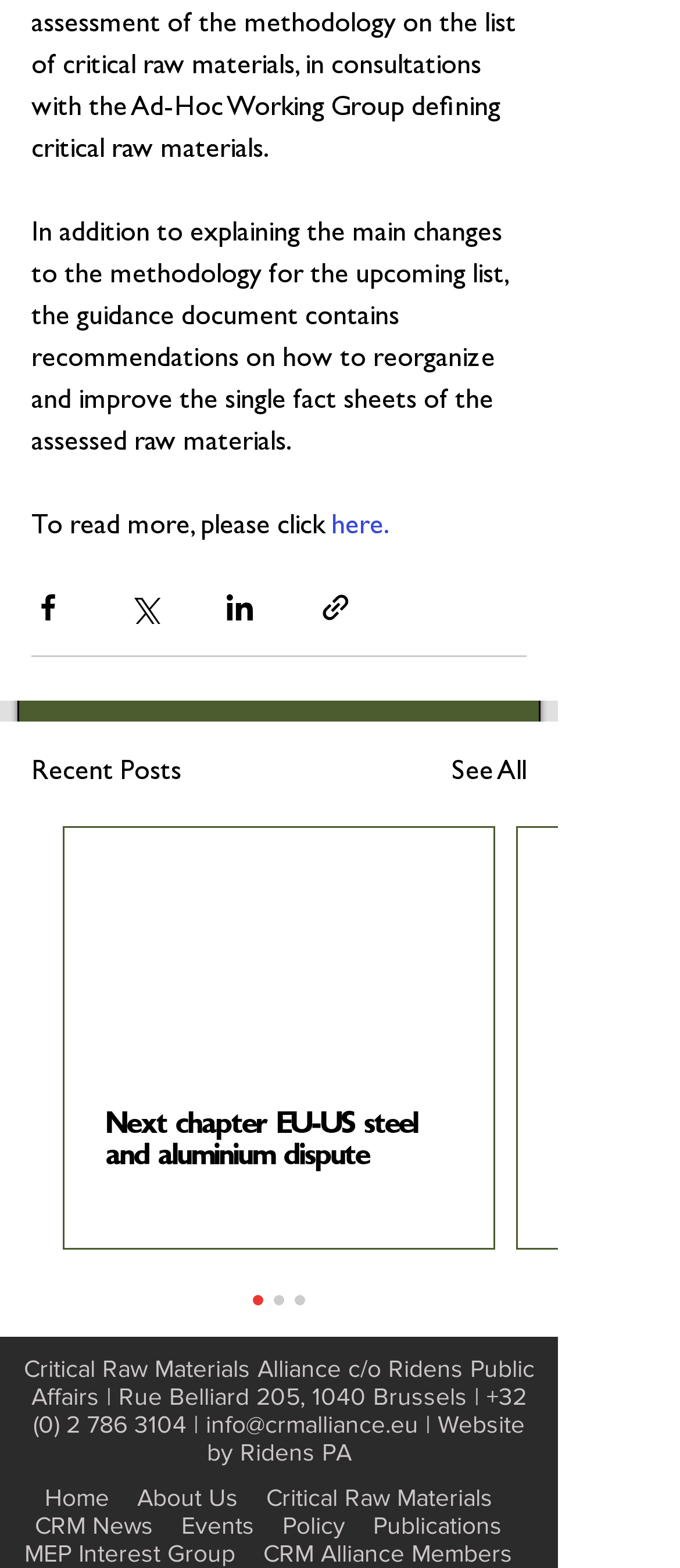Predict the bounding box of the UI element that fits this description: "Taxi to the Dark Side".

None